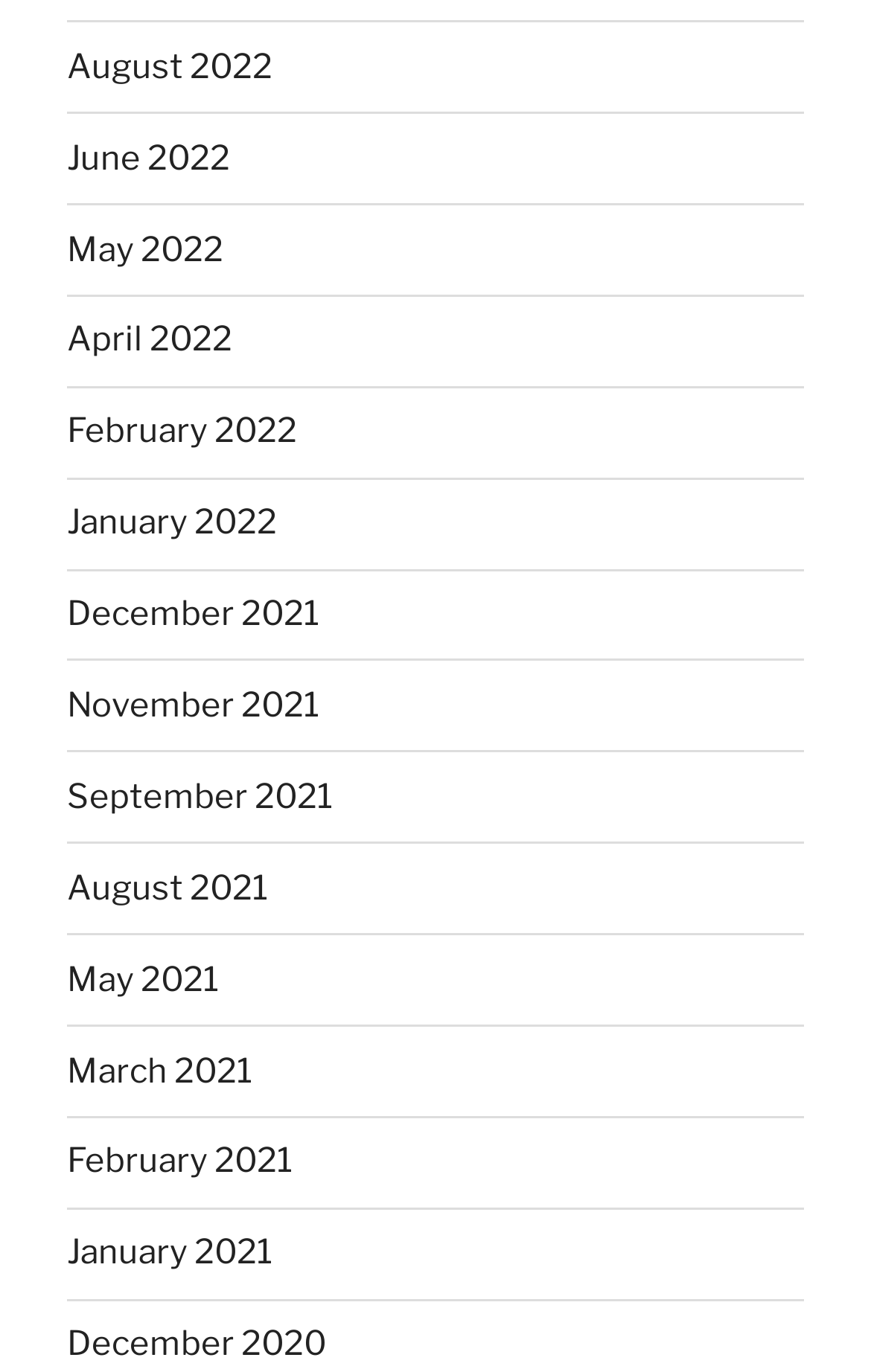Could you highlight the region that needs to be clicked to execute the instruction: "view May 2021"?

[0.077, 0.699, 0.251, 0.728]